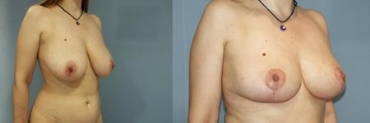Analyze the image and provide a detailed caption.

The image features a woman's torso, showcasing the results of a breast reduction procedure. The left side displays asymmetry with one breast being noticeably larger than the other, while the right side presents a more balanced appearance post-surgery. The woman's skin tone is even, and both breasts are positioned higher, indicating the surgical repositioning of the nipples to enhance aesthetic contours. The setting appears clinical, suggesting it may be part of a medical or informational presentation. This visual serves as an educational reference within the context of breast surgeries, particularly focusing on the re-shaping and size adjustment that patients may experience following such operations.